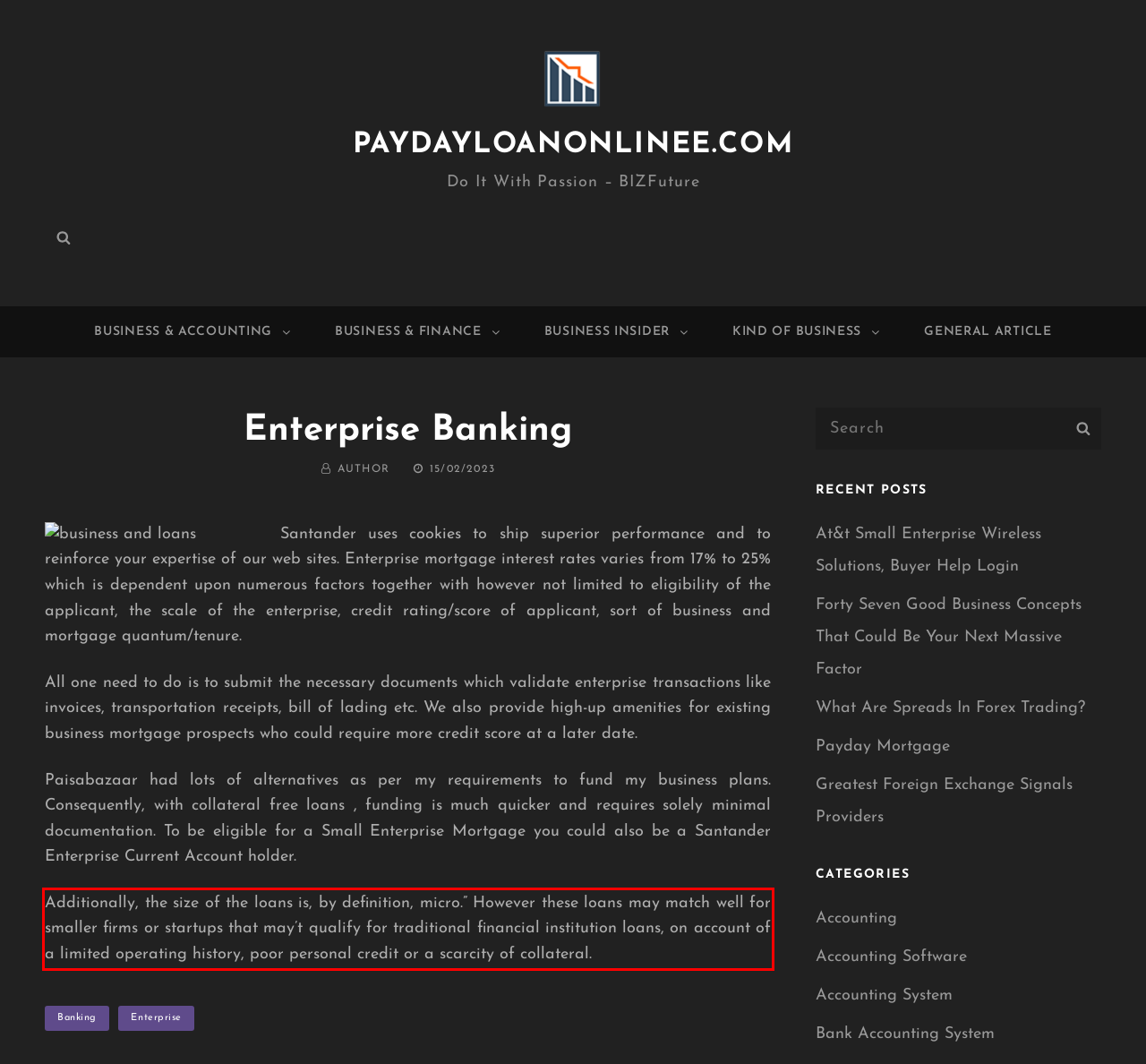View the screenshot of the webpage and identify the UI element surrounded by a red bounding box. Extract the text contained within this red bounding box.

Additionally, the size of the loans is, by definition, micro.” However these loans may match well for smaller firms or startups that may’t qualify for traditional financial institution loans, on account of a limited operating history, poor personal credit or a scarcity of collateral.